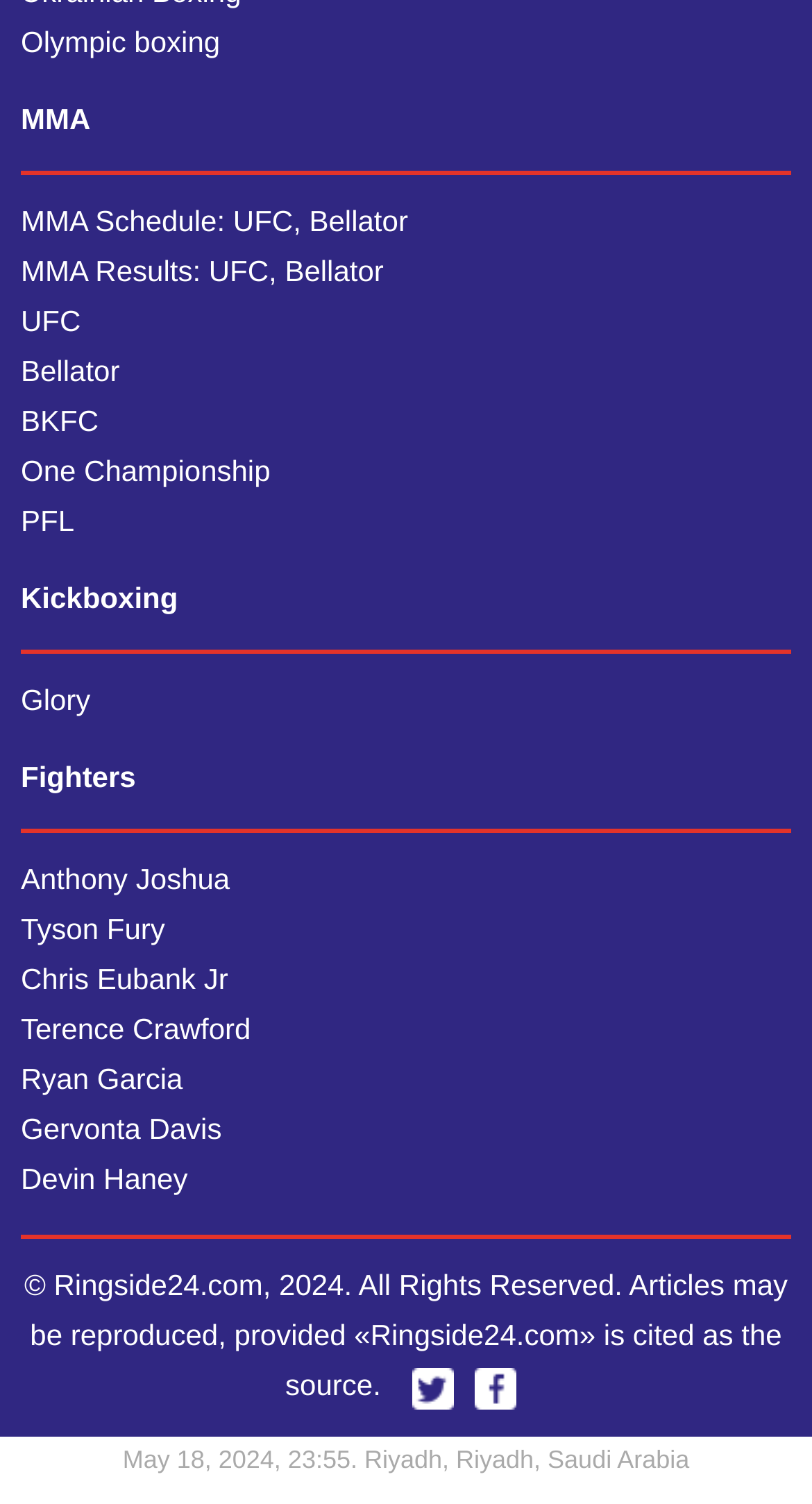Please specify the bounding box coordinates of the clickable section necessary to execute the following command: "Watch the story about Benavidez".

[0.026, 0.509, 0.936, 0.573]